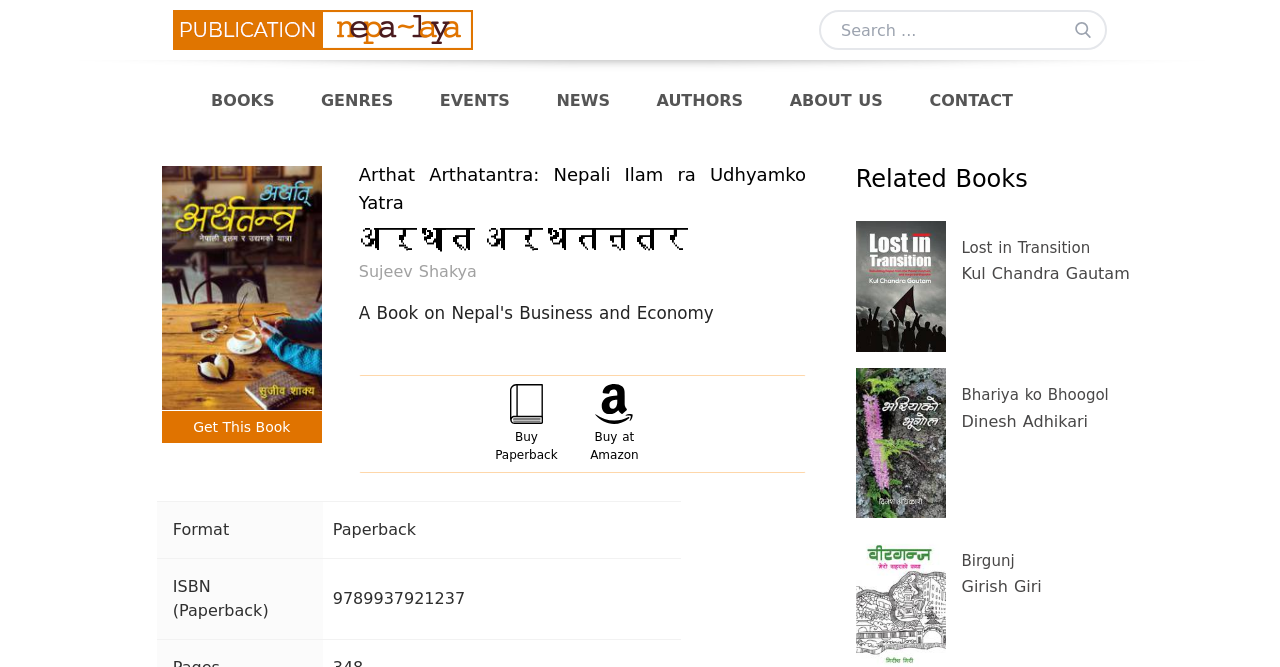Identify the coordinates of the bounding box for the element described below: "ABOUT US". Return the coordinates as four float numbers between 0 and 1: [left, top, right, bottom].

[0.604, 0.136, 0.707, 0.165]